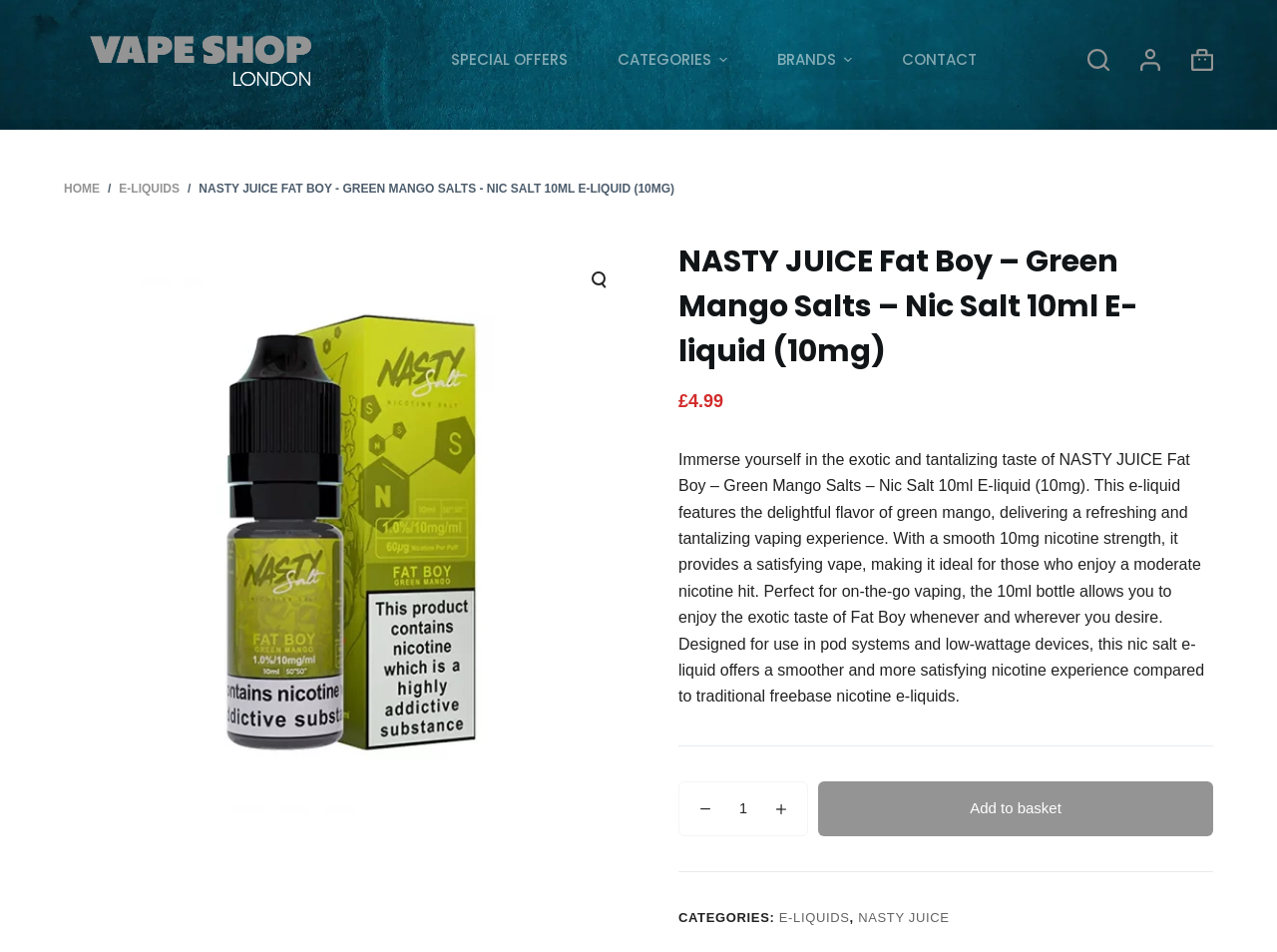Identify the bounding box coordinates for the region of the element that should be clicked to carry out the instruction: "View the shopping cart". The bounding box coordinates should be four float numbers between 0 and 1, i.e., [left, top, right, bottom].

[0.933, 0.051, 0.95, 0.074]